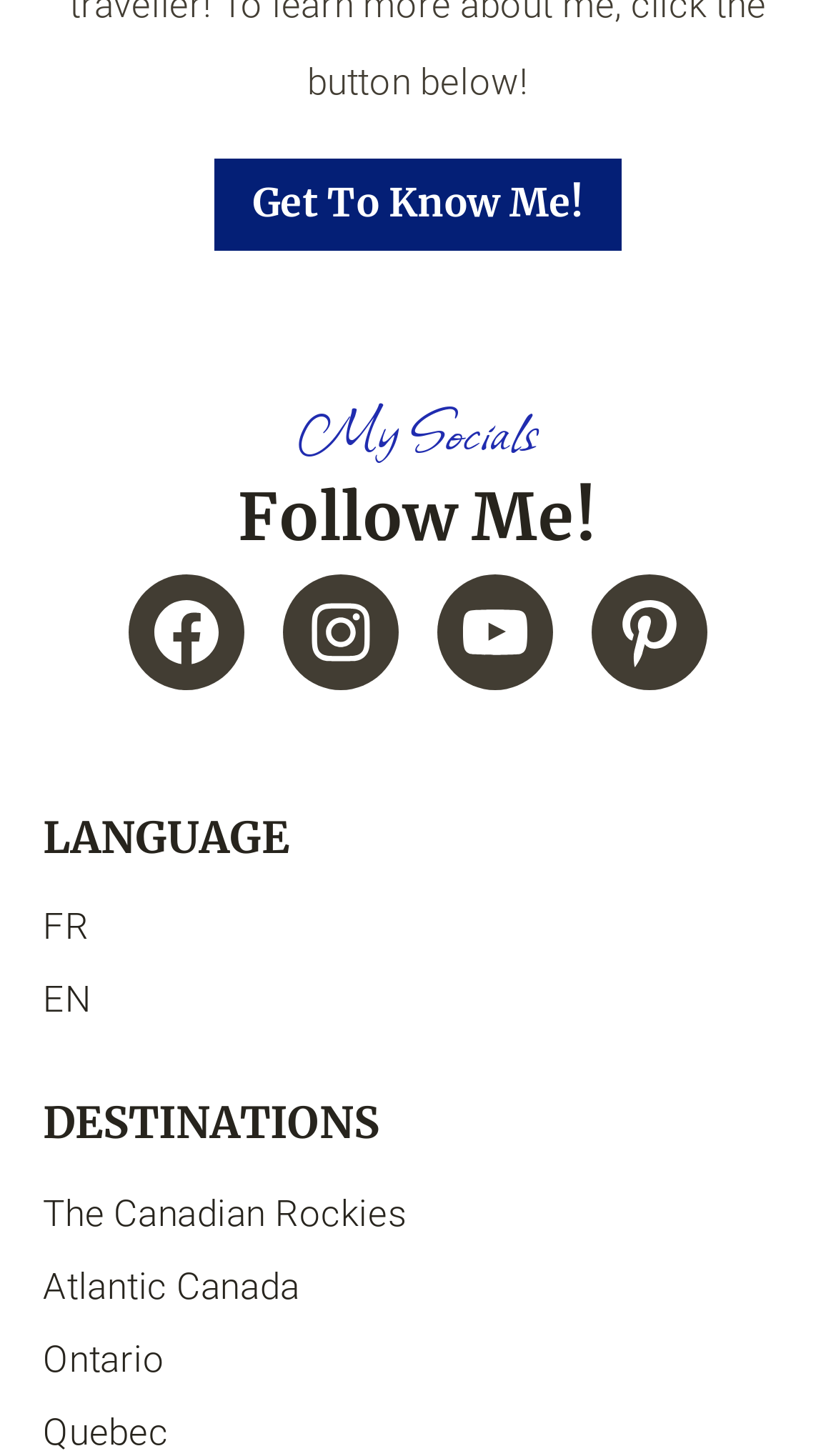Please identify the bounding box coordinates of the element's region that should be clicked to execute the following instruction: "Explore The Canadian Rockies". The bounding box coordinates must be four float numbers between 0 and 1, i.e., [left, top, right, bottom].

[0.051, 0.808, 0.949, 0.858]